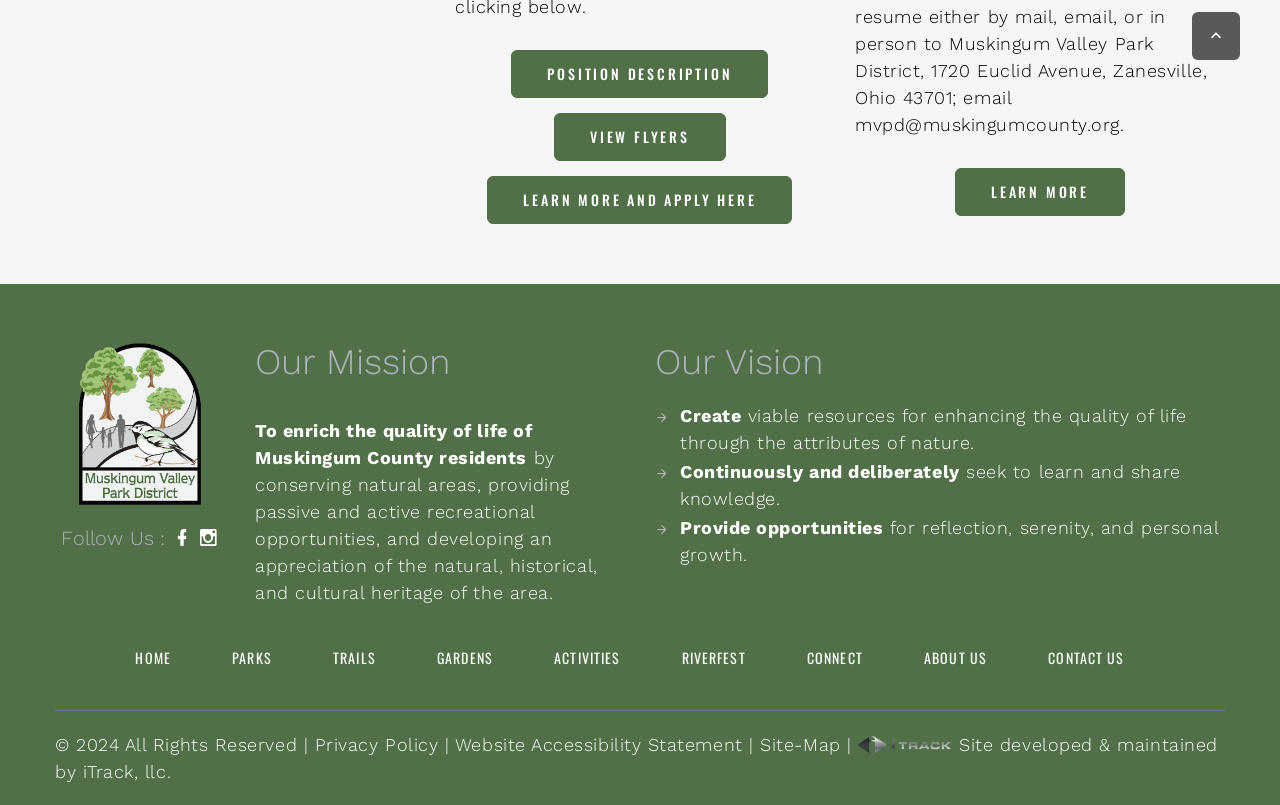Please determine the bounding box coordinates of the element's region to click in order to carry out the following instruction: "Learn more about the Muskingum Valley Park District". The coordinates should be four float numbers between 0 and 1, i.e., [left, top, right, bottom].

[0.043, 0.422, 0.176, 0.633]